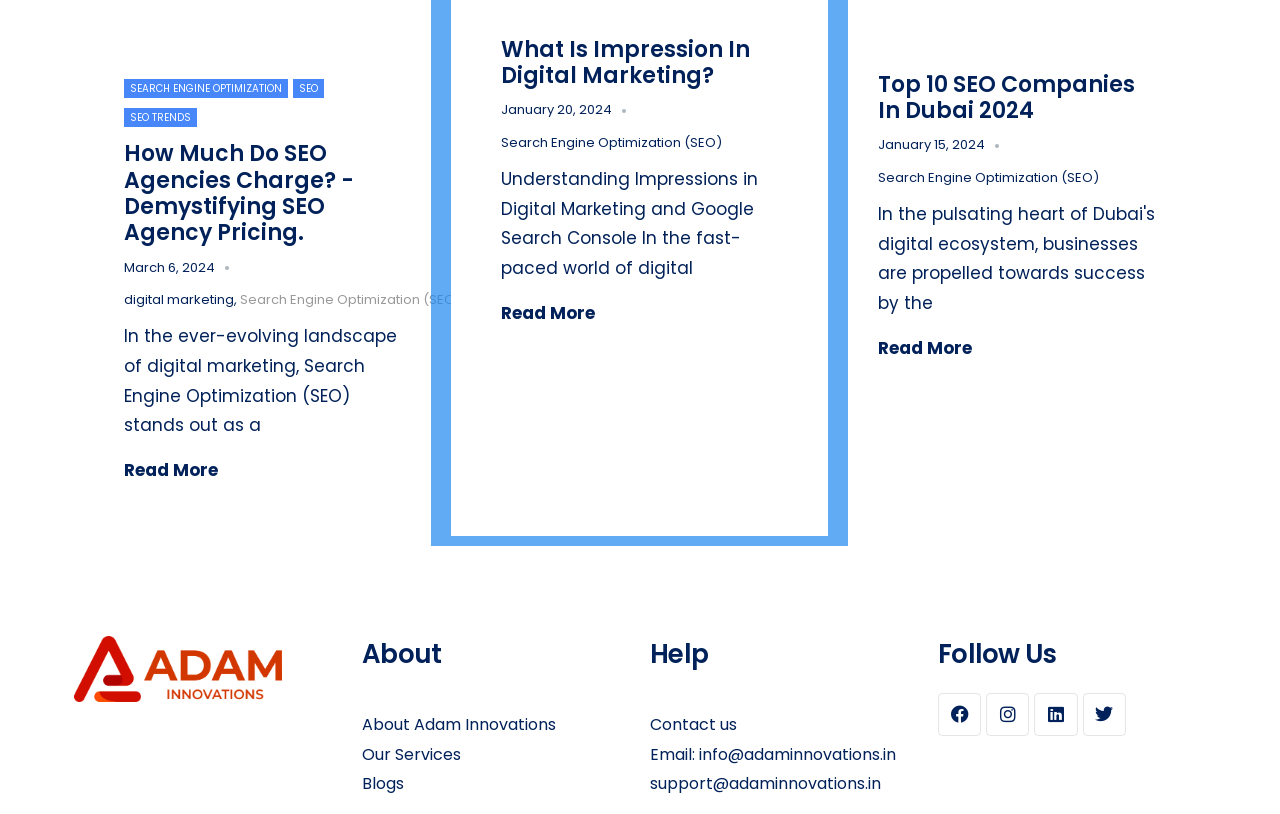Indicate the bounding box coordinates of the clickable region to achieve the following instruction: "Click on 'SEARCH ENGINE OPTIMIZATION'."

[0.097, 0.097, 0.225, 0.12]